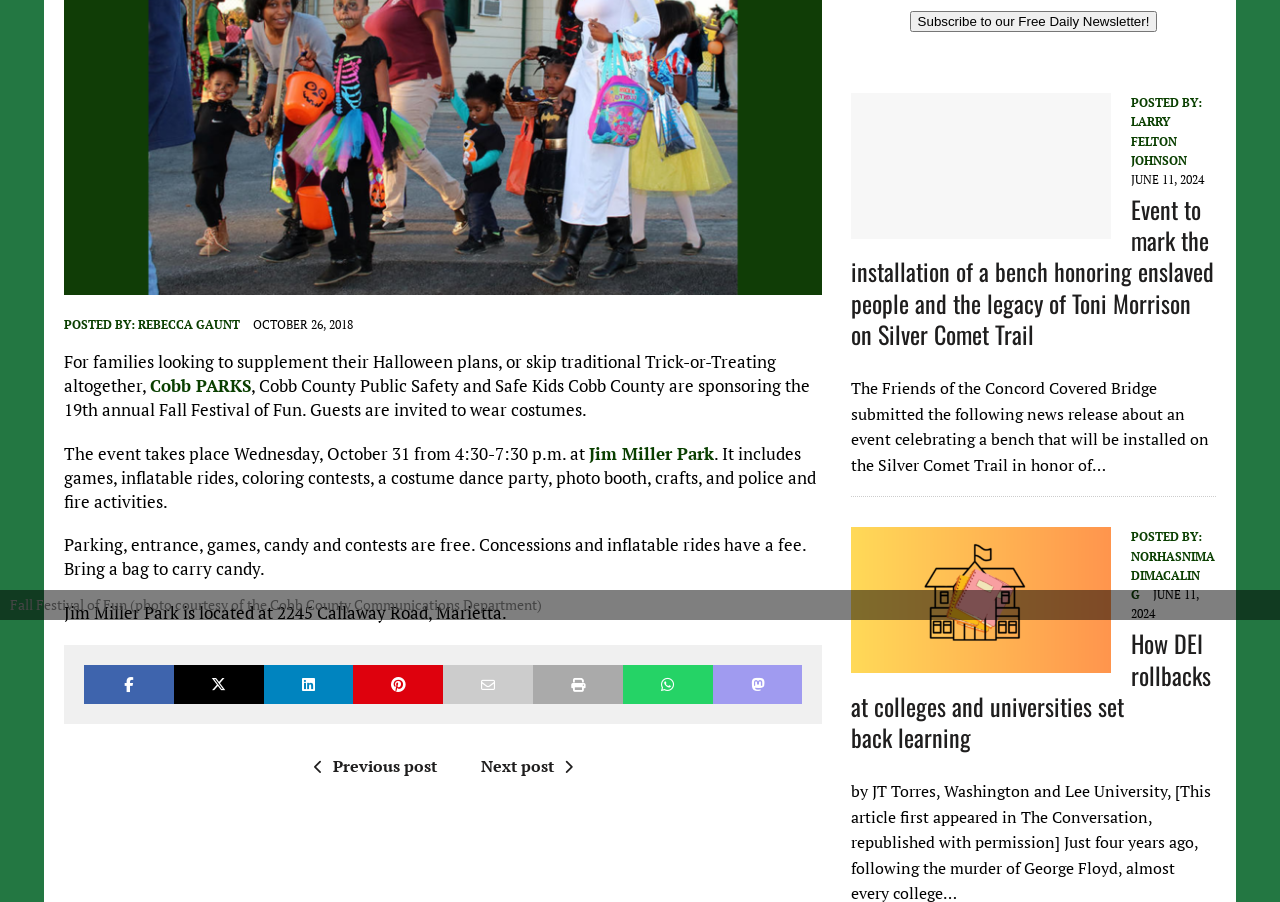From the element description value="Search", predict the bounding box coordinates of the UI element. The coordinates must be specified in the format (top-left x, top-left y, bottom-right x, bottom-right y) and should be within the 0 to 1 range.

None